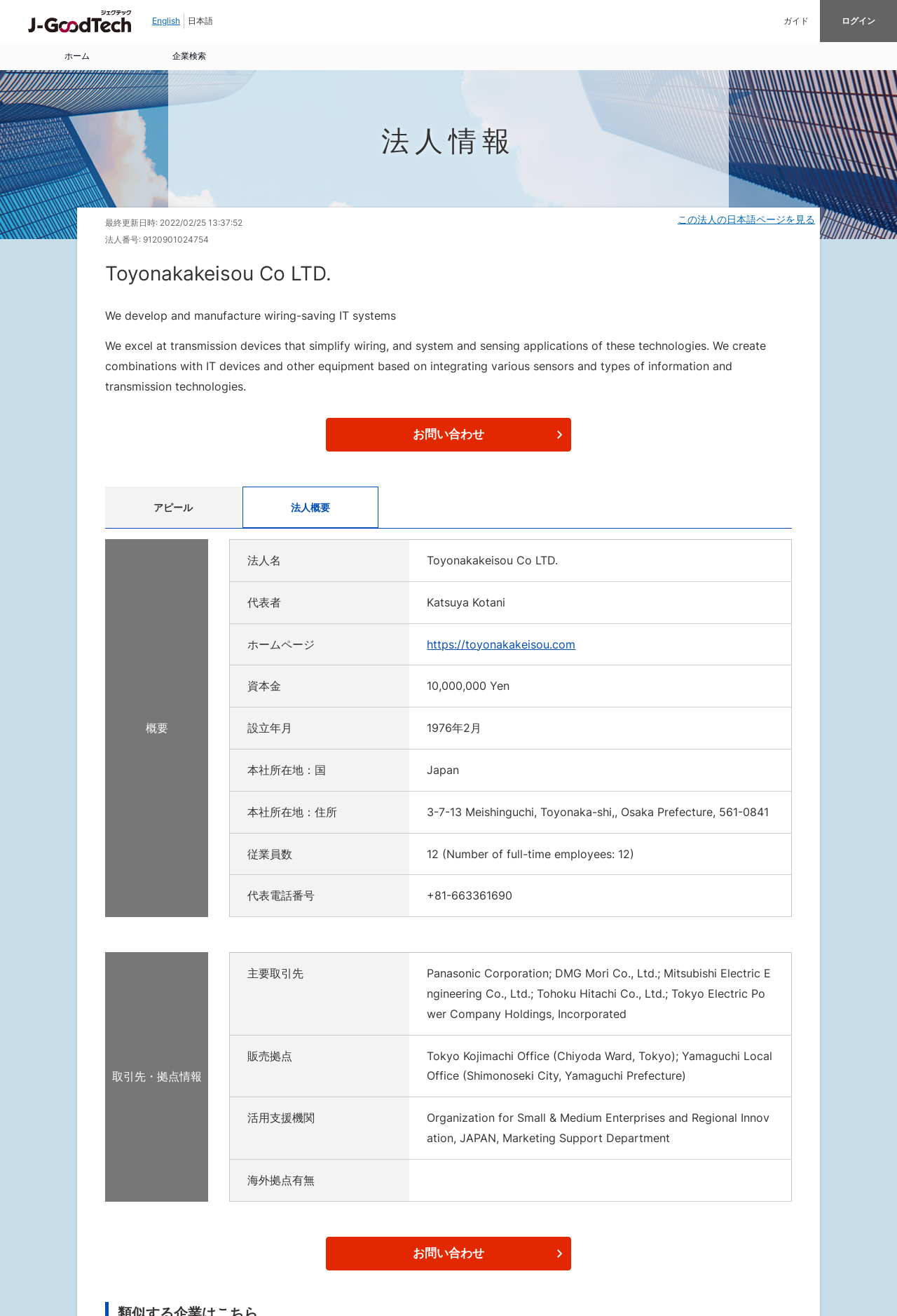Identify the bounding box coordinates of the region that needs to be clicked to carry out this instruction: "Search for companies". Provide these coordinates as four float numbers ranging from 0 to 1, i.e., [left, top, right, bottom].

[0.148, 0.032, 0.273, 0.053]